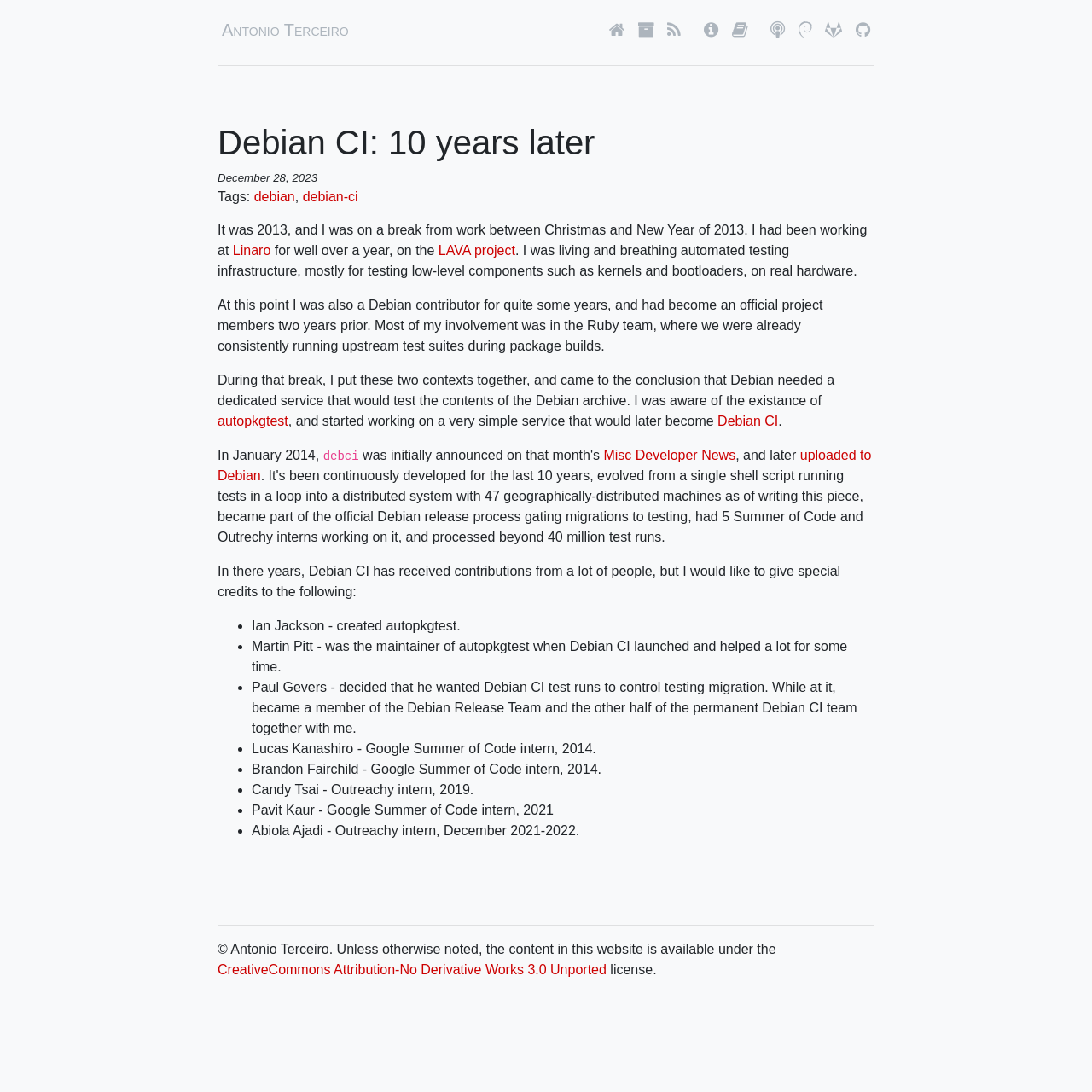What is the author's name?
Refer to the image and give a detailed response to the question.

The author's name is mentioned in the link 'Antonio Terceiro' at the top of the webpage, which is also the title of the webpage.